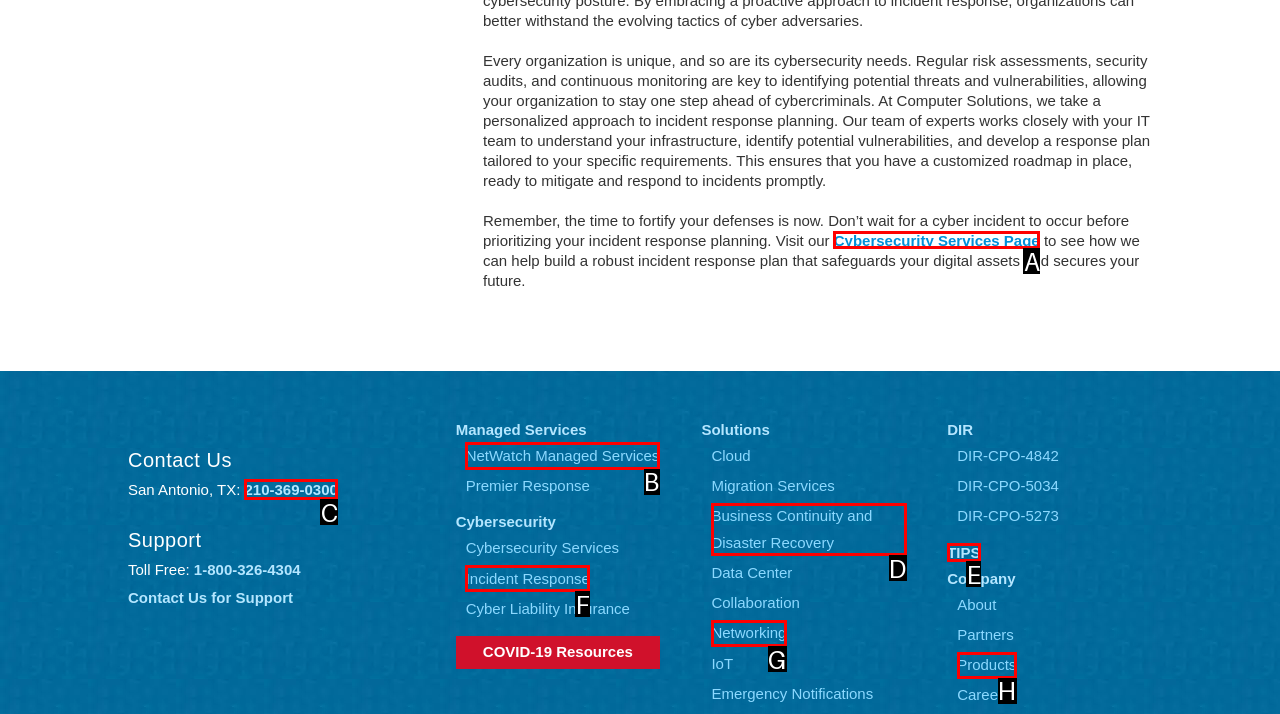Select the option that corresponds to the description: Cybersecurity Services Page
Respond with the letter of the matching choice from the options provided.

A